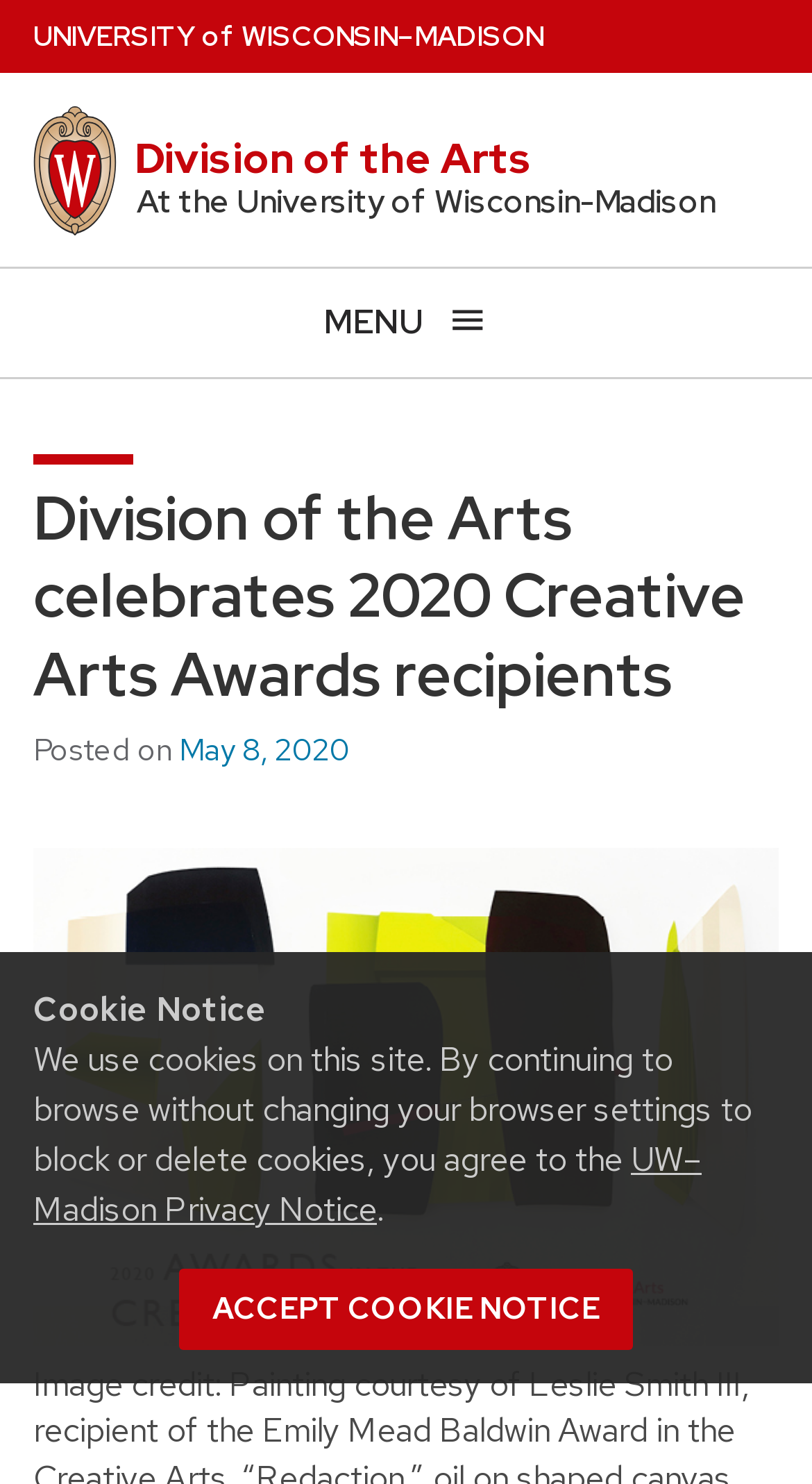What is the function of the button at the top left corner? Look at the image and give a one-word or short phrase answer.

Open menu